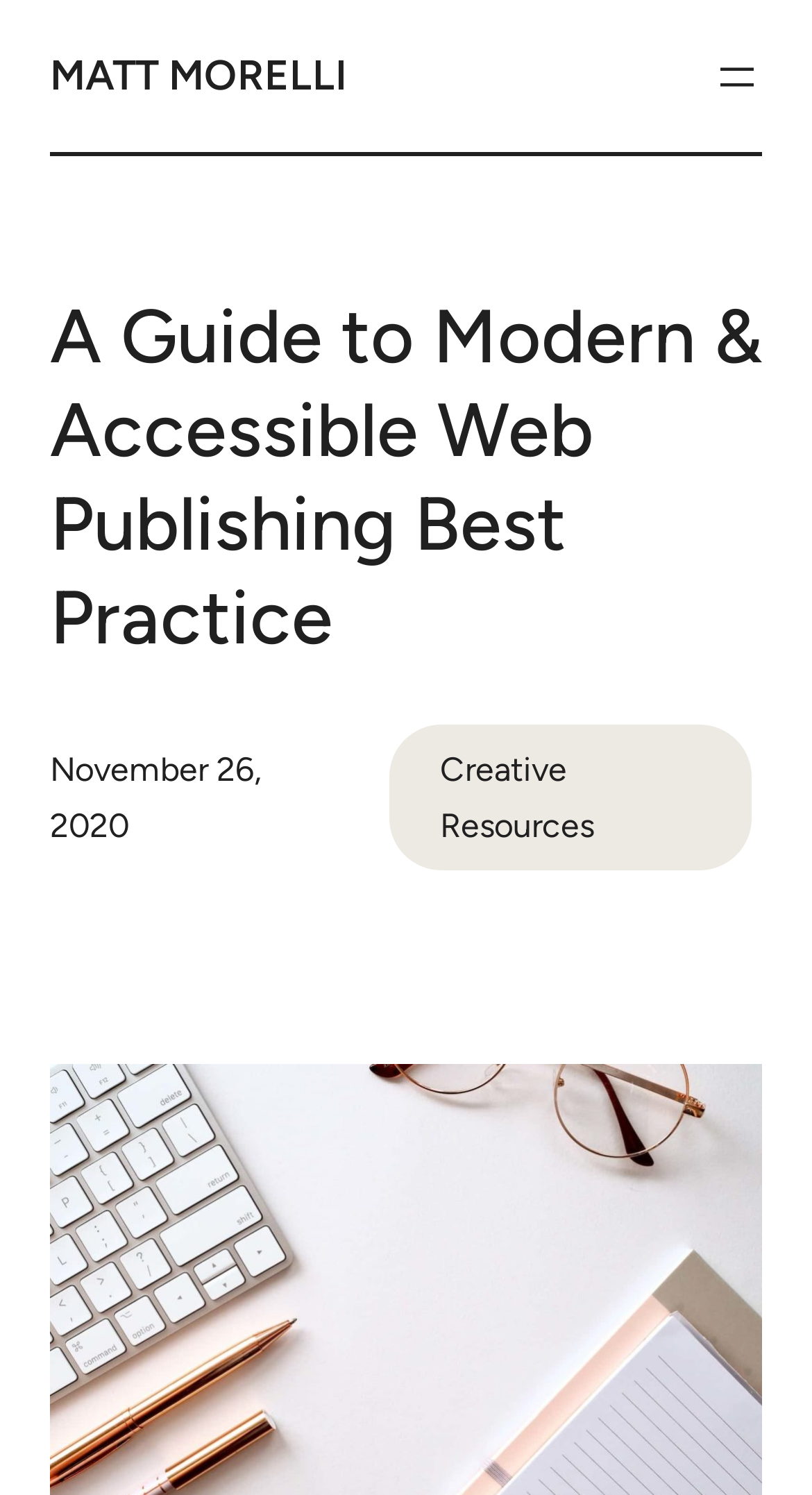Please determine the bounding box coordinates for the UI element described here. Use the format (top-left x, top-left y, bottom-right x, bottom-right y) with values bounded between 0 and 1: aria-label="Open menu"

[0.877, 0.034, 0.938, 0.068]